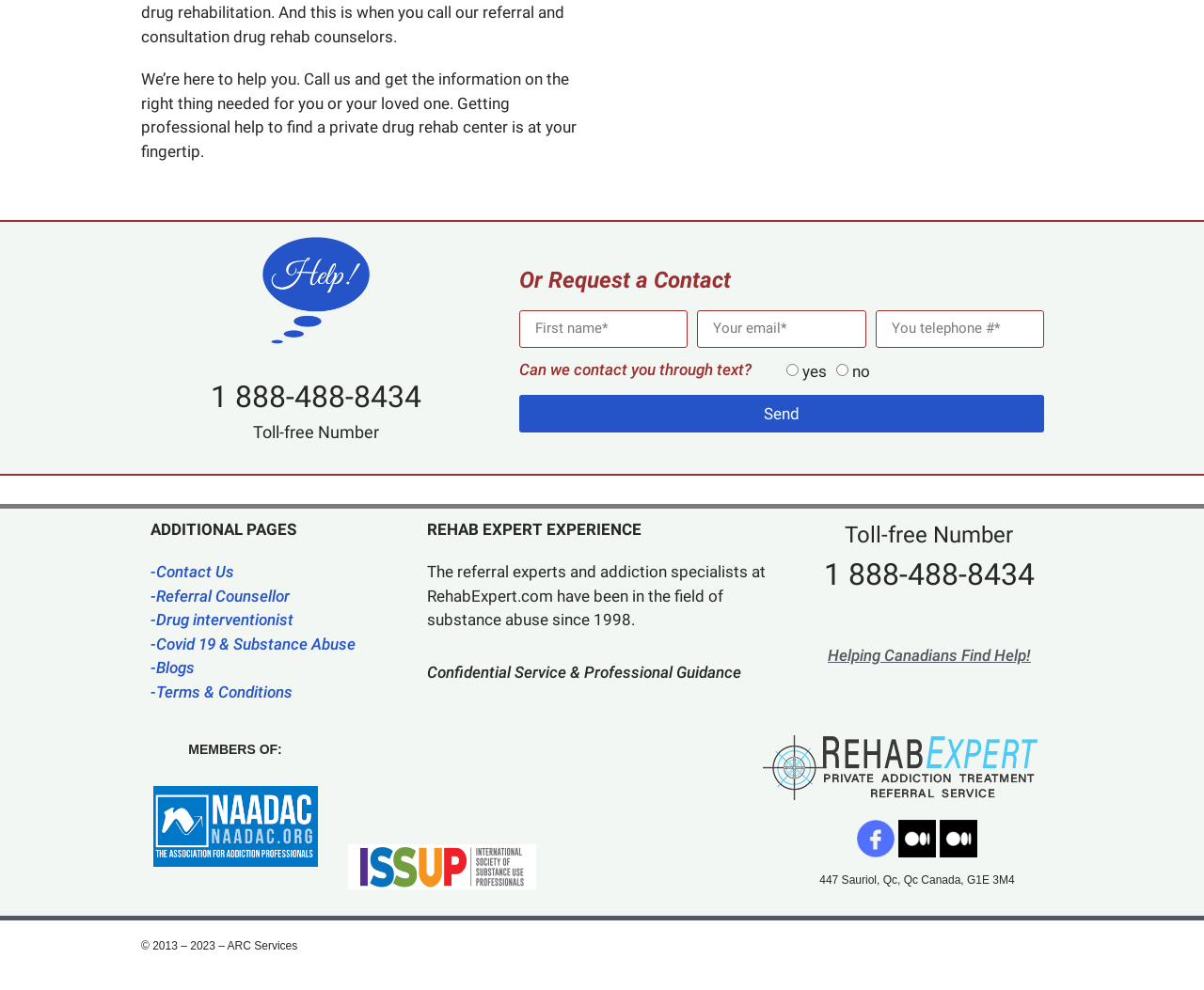Highlight the bounding box coordinates of the element that should be clicked to carry out the following instruction: "Click the Send button". The coordinates must be given as four float numbers ranging from 0 to 1, i.e., [left, top, right, bottom].

[0.431, 0.399, 0.867, 0.437]